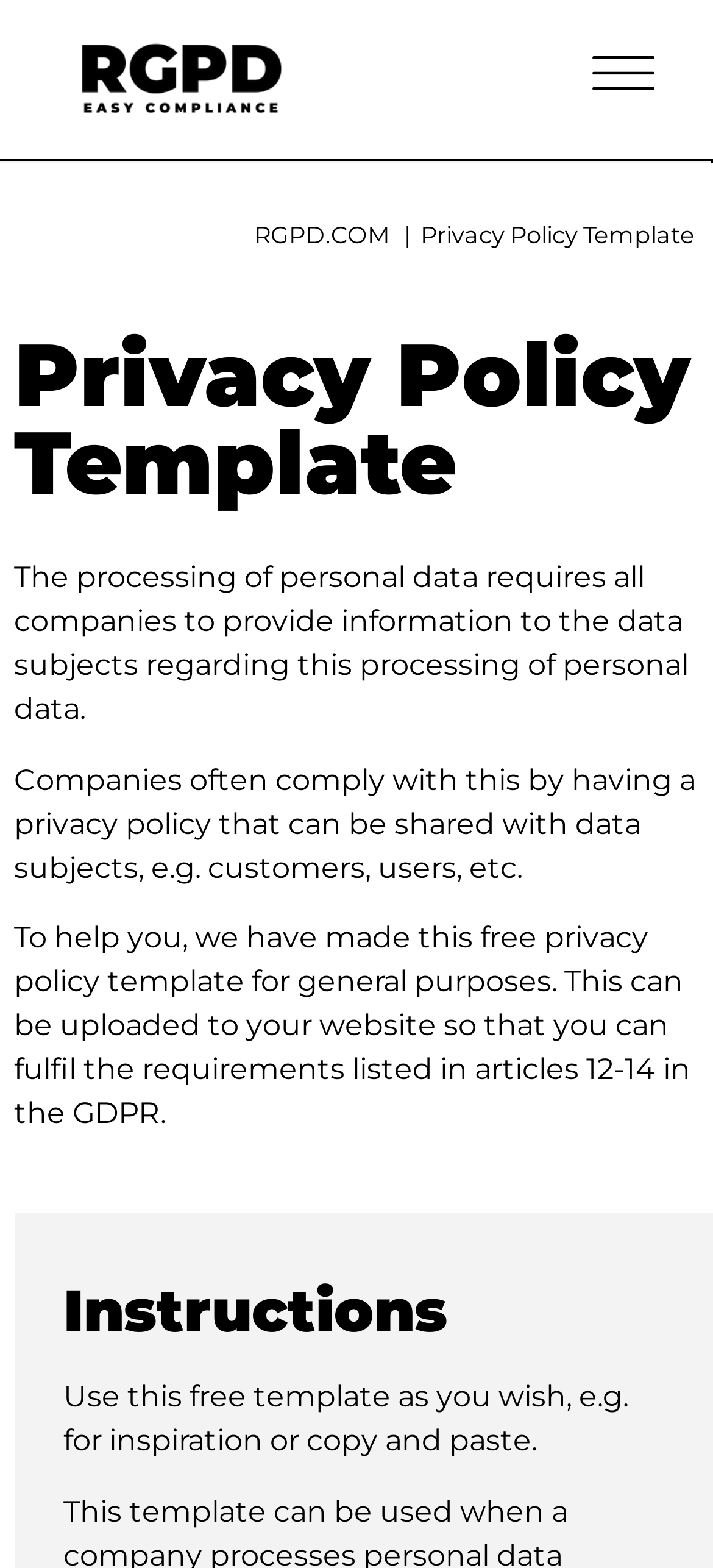Summarize the contents and layout of the webpage in detail.

The webpage is about a privacy policy template, with the title "Privacy Policy Template" prominently displayed at the top. At the top left corner, there is a logo of RGPD.COM, which is a clickable link. On the top right corner, there is another image, also a clickable link. 

Below the logo, there is a navigation breadcrumb that spans across the page, with a link to RGPD.COM and the text "Privacy Policy Template" on the right side of it. 

The main content of the page starts with a heading "Privacy Policy Template" followed by three paragraphs of text. The first paragraph explains the requirement for companies to provide information to data subjects regarding the processing of personal data. The second paragraph describes how companies comply with this requirement by having a privacy policy. The third paragraph introduces a free privacy policy template provided by the website, which can be uploaded to a website to fulfill the requirements listed in the GDPR.

Further down the page, there is a heading "Instructions" followed by a paragraph of text that provides guidance on how to use the free template. There is also a small, empty space on the right side of the instructions.